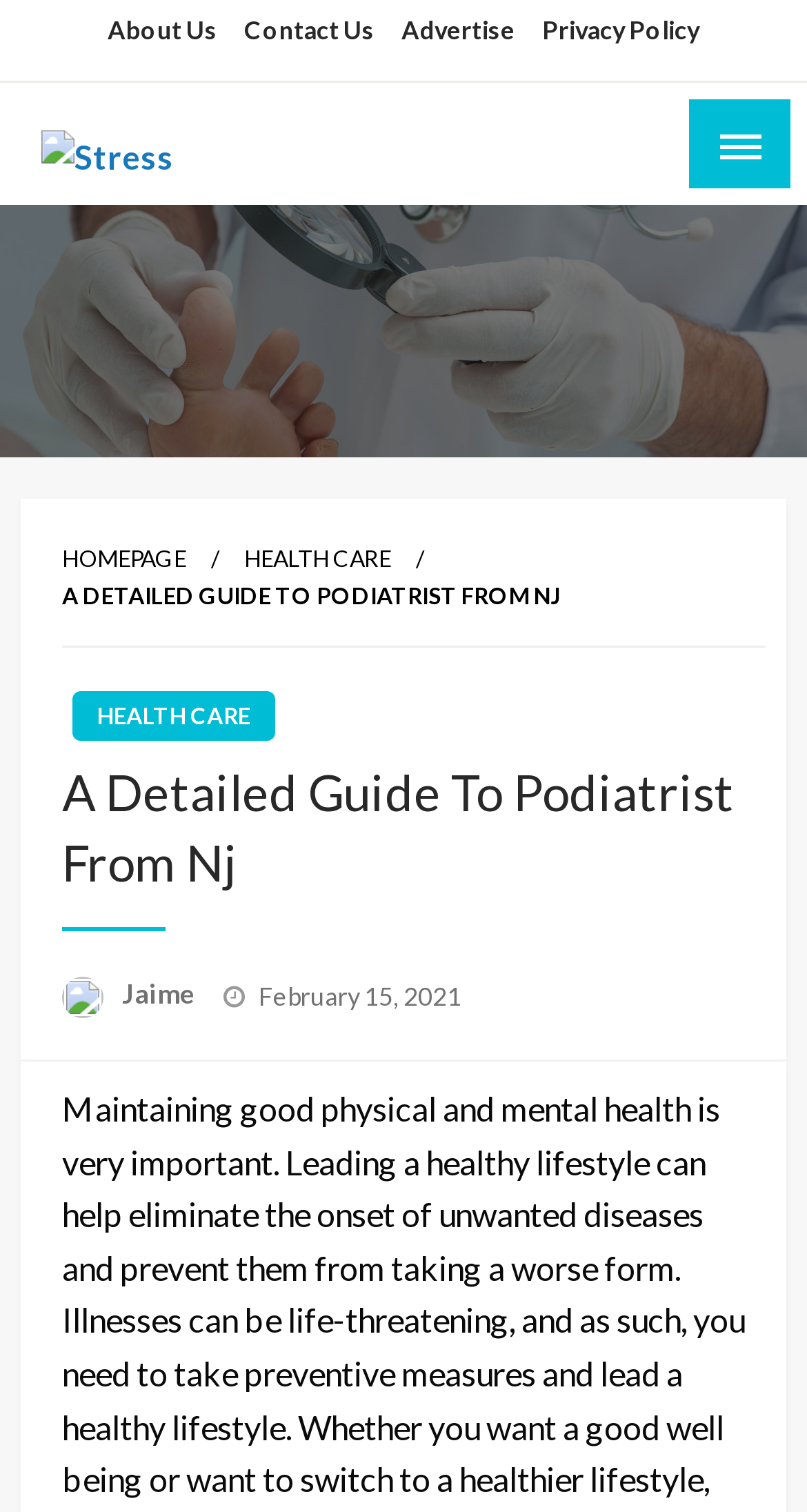Point out the bounding box coordinates of the section to click in order to follow this instruction: "Click on Jaime".

[0.151, 0.646, 0.251, 0.668]